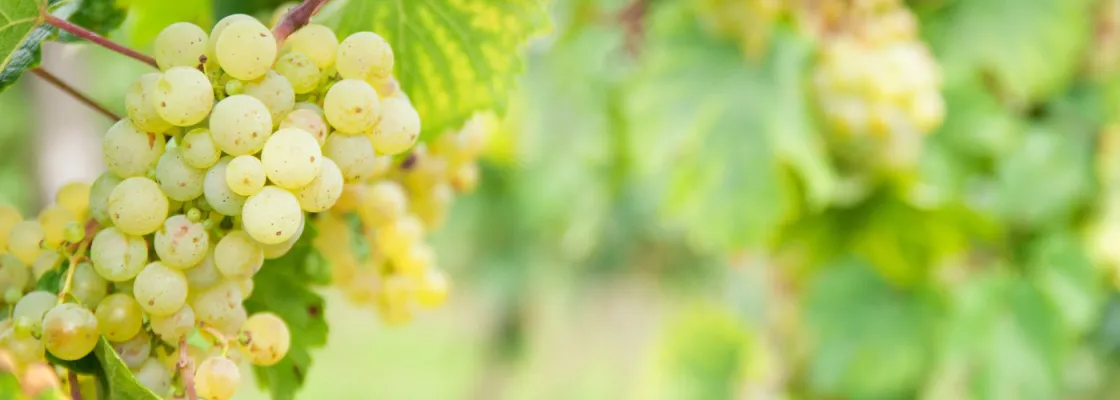Provide an in-depth description of all elements within the image.

The image showcases a close-up view of a cluster of ripe, yellow-green grapes hanging from lush green vines. These grapes, thriving in a natural sunlight-drenched environment, exemplify the freshness and vitality associated with organic farming. Such grapes are often celebrated for their high antioxidant content, particularly in products like organic grape extract, which is rich in vitamins and beneficial compounds that promote skin health. This particular extract is known for its potential to protect against environmental stressors, soothe irritation, and enhance skin radiance, making it a popular ingredient in various skincare products. The vibrant greenery in the background further emphasizes the natural setting, highlighting the connection between fresh, wholesome ingredients and their skincare benefits.